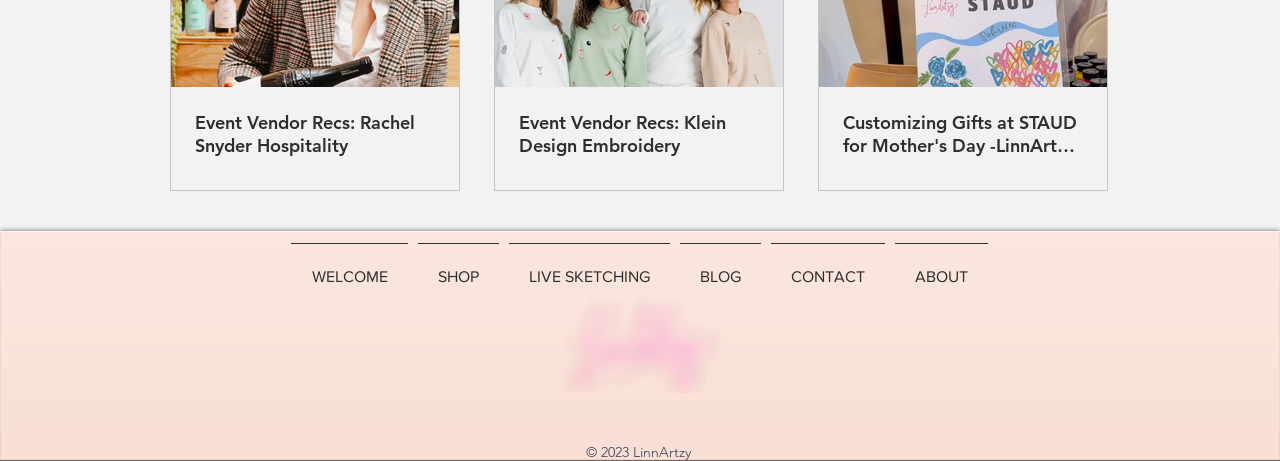Please determine the bounding box coordinates of the area that needs to be clicked to complete this task: 'View LIVE SKETCHING'. The coordinates must be four float numbers between 0 and 1, formatted as [left, top, right, bottom].

[0.394, 0.526, 0.527, 0.633]